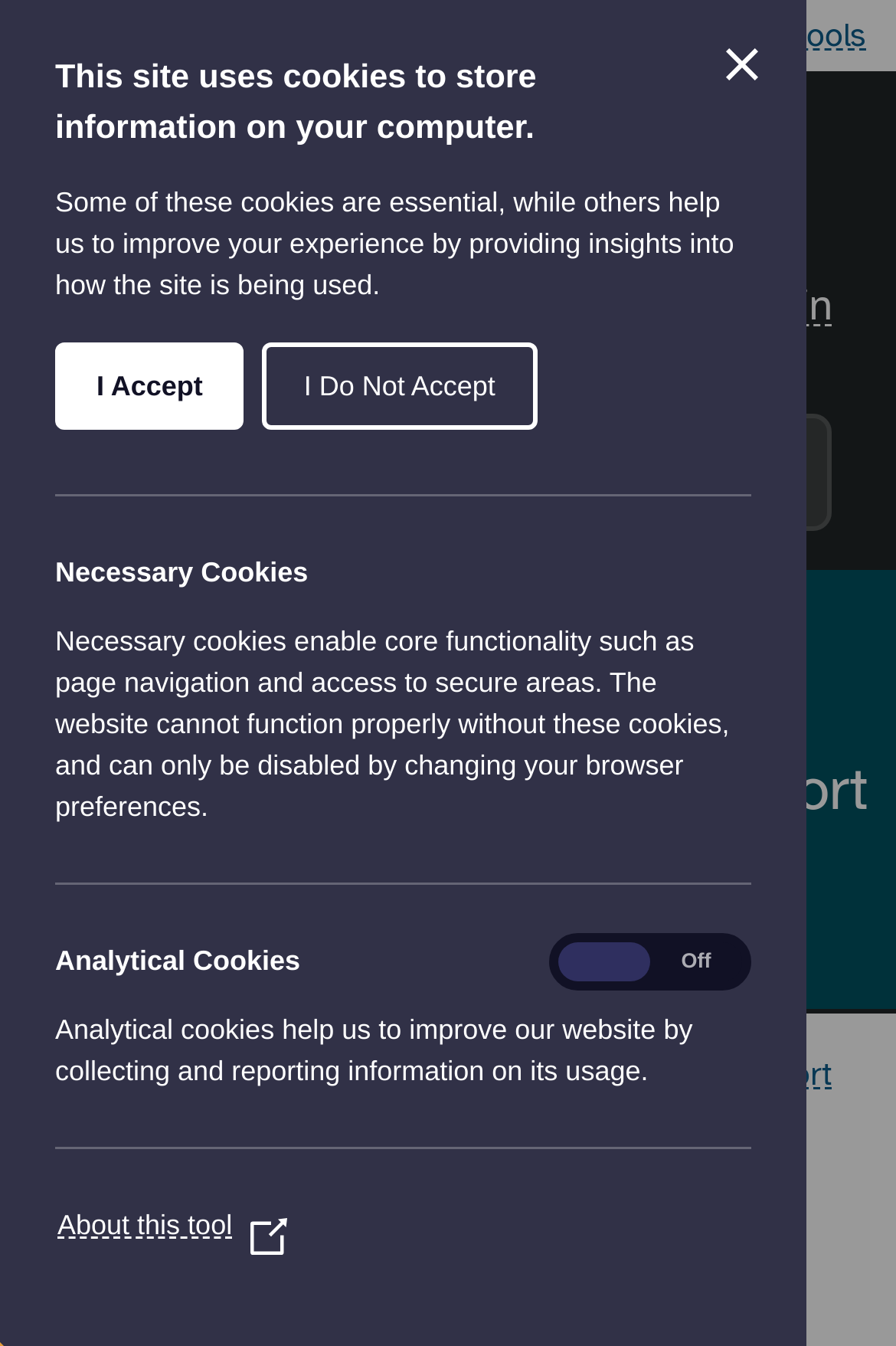Please specify the bounding box coordinates of the clickable section necessary to execute the following command: "Sign in to My Council".

[0.541, 0.207, 0.928, 0.248]